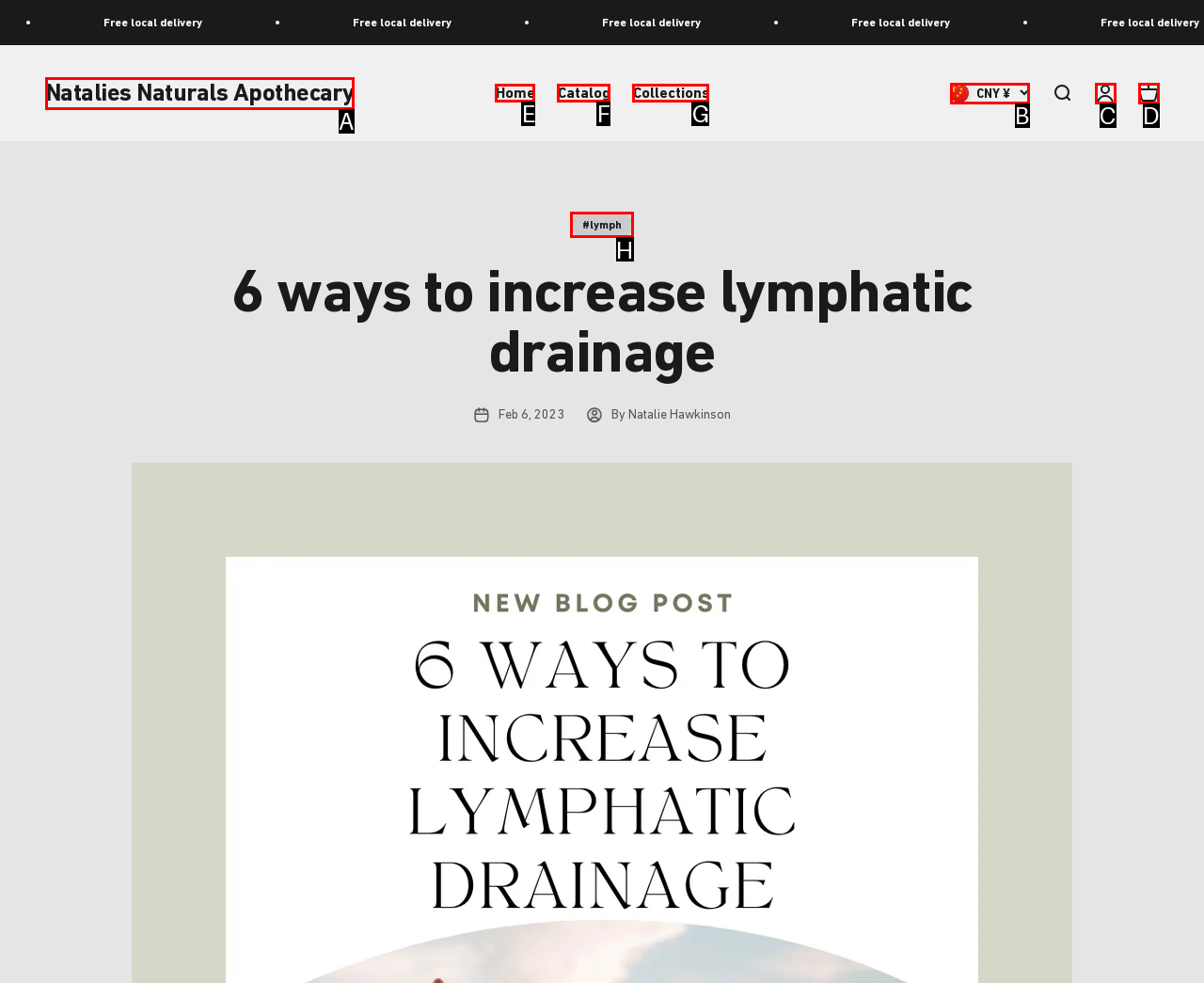What is the letter of the UI element you should click to Read more about Interfor Corporation Plans Production Cuts Until 2024 Q3? Provide the letter directly.

None